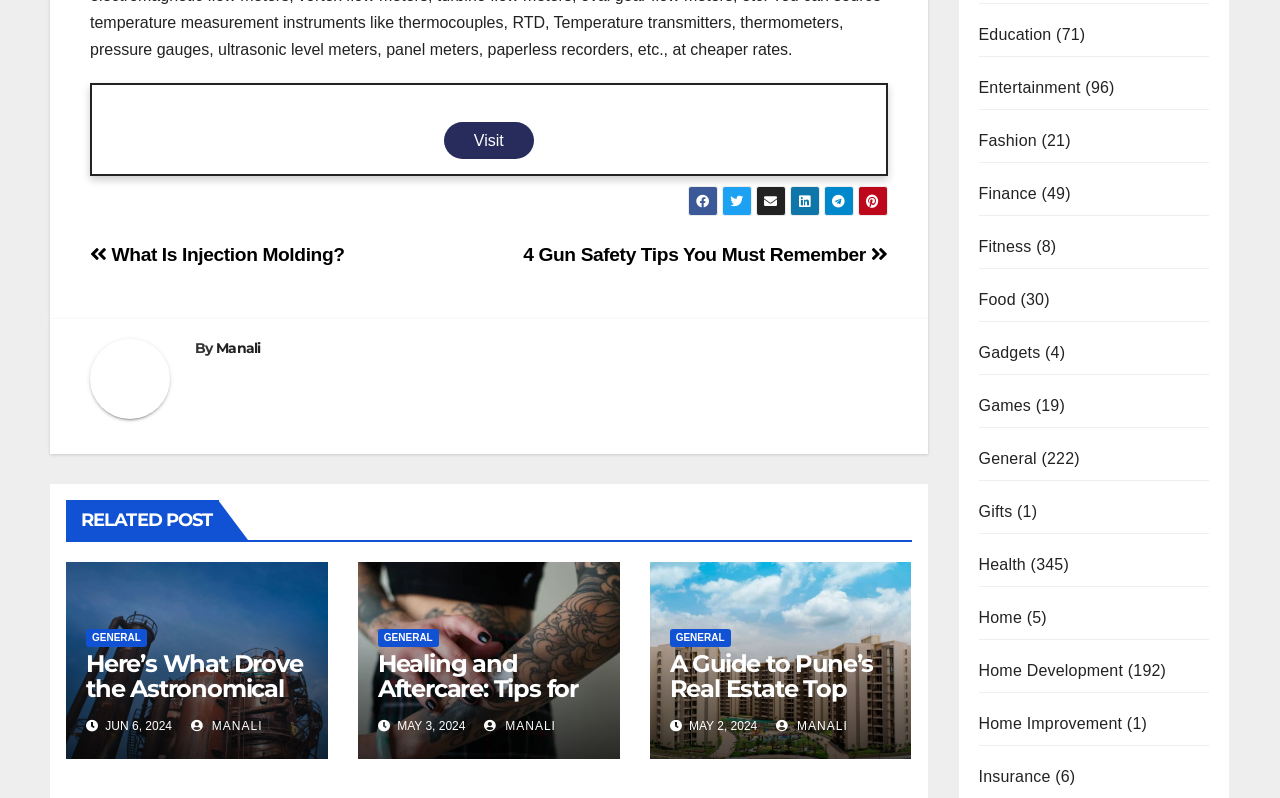Answer succinctly with a single word or phrase:
What is the author of the post 'Here’s What Drove the Astronomical Growth of Kelcy Warren’s Energy Transfer Partners'

Manali